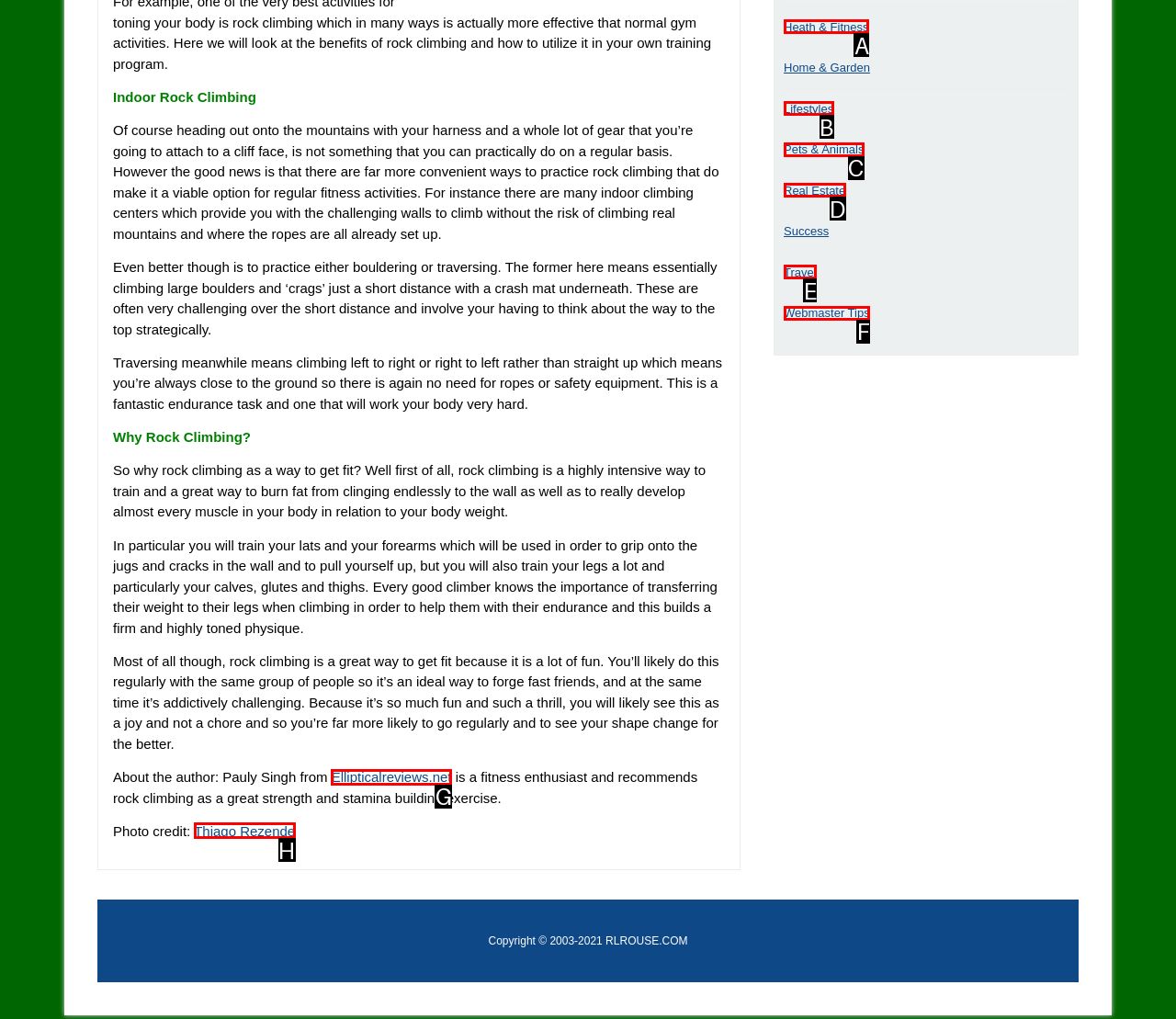Select the correct option based on the description: Webmaster Tips
Answer directly with the option’s letter.

F